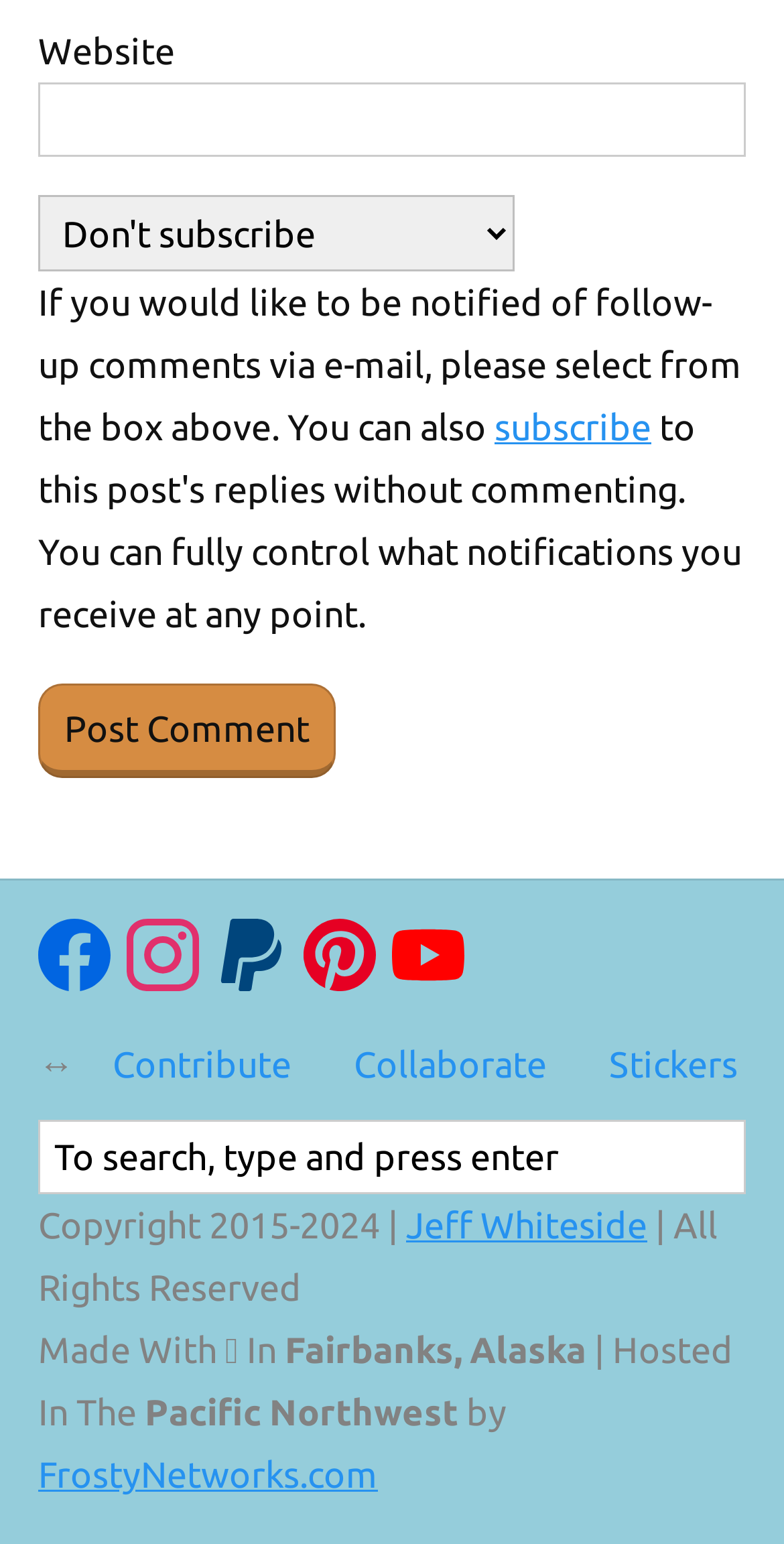Predict the bounding box coordinates for the UI element described as: "parent_node: Website name="url"". The coordinates should be four float numbers between 0 and 1, presented as [left, top, right, bottom].

[0.049, 0.054, 0.951, 0.102]